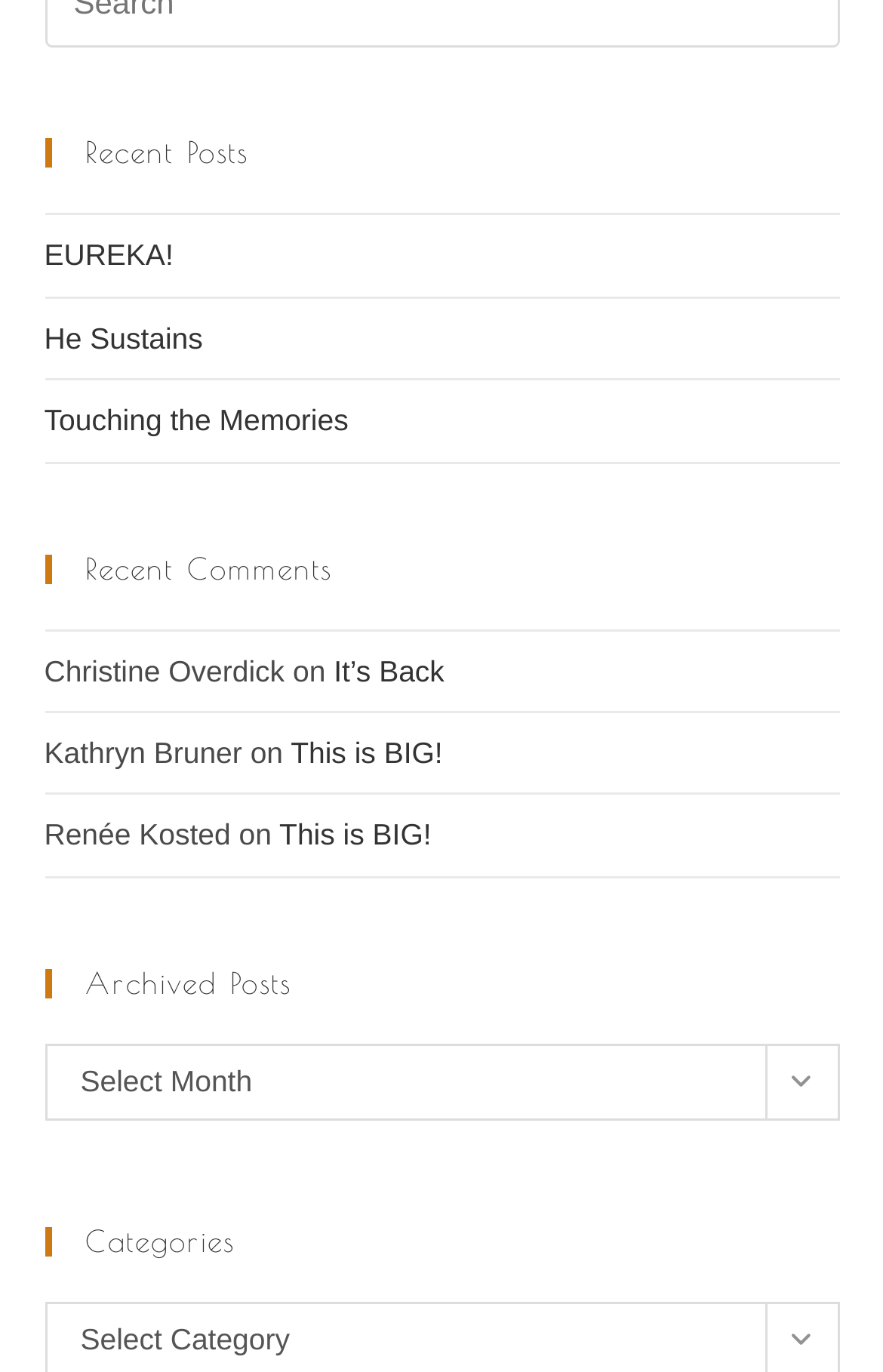Provide the bounding box coordinates of the area you need to click to execute the following instruction: "view recent posts".

[0.05, 0.101, 0.95, 0.123]